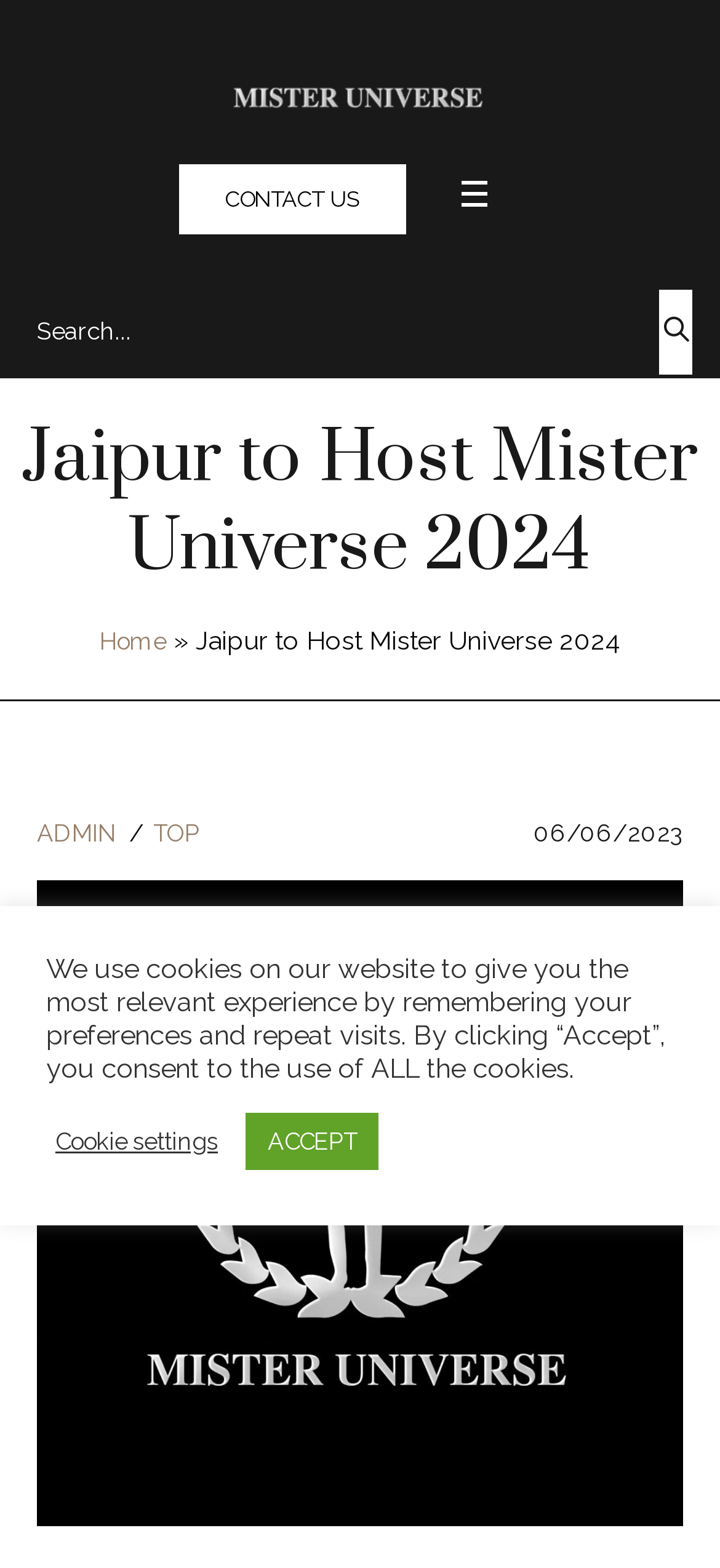Explain the contents of the webpage comprehensively.

The webpage is about Mister Universe 2024, which is to be held in Jaipur, India. At the top left, there is a link to "Mr Universe" accompanied by an image with the same name. Below this, there is a link to "CONTACT US" and another link with no text. 

On the top right, there is a search box with a placeholder text "Search..." and a button with a magnifying glass icon. 

The main heading "Jaipur to Host Mister Universe 2024" is centered at the top of the page. Below this, there is a navigation menu with links to "Home" and "ADMIN", separated by a right-pointing arrow symbol. 

On the right side of the page, there is a link to "TOP" and an abbreviation "June 6, 2023" with the full date "06/06/2023" displayed below it. 

A large figure takes up most of the bottom half of the page, containing an image and a link with the same text as the main heading. 

At the very bottom of the page, there is a notification about the use of cookies on the website, with buttons to "Cookie settings" and "ACCEPT".